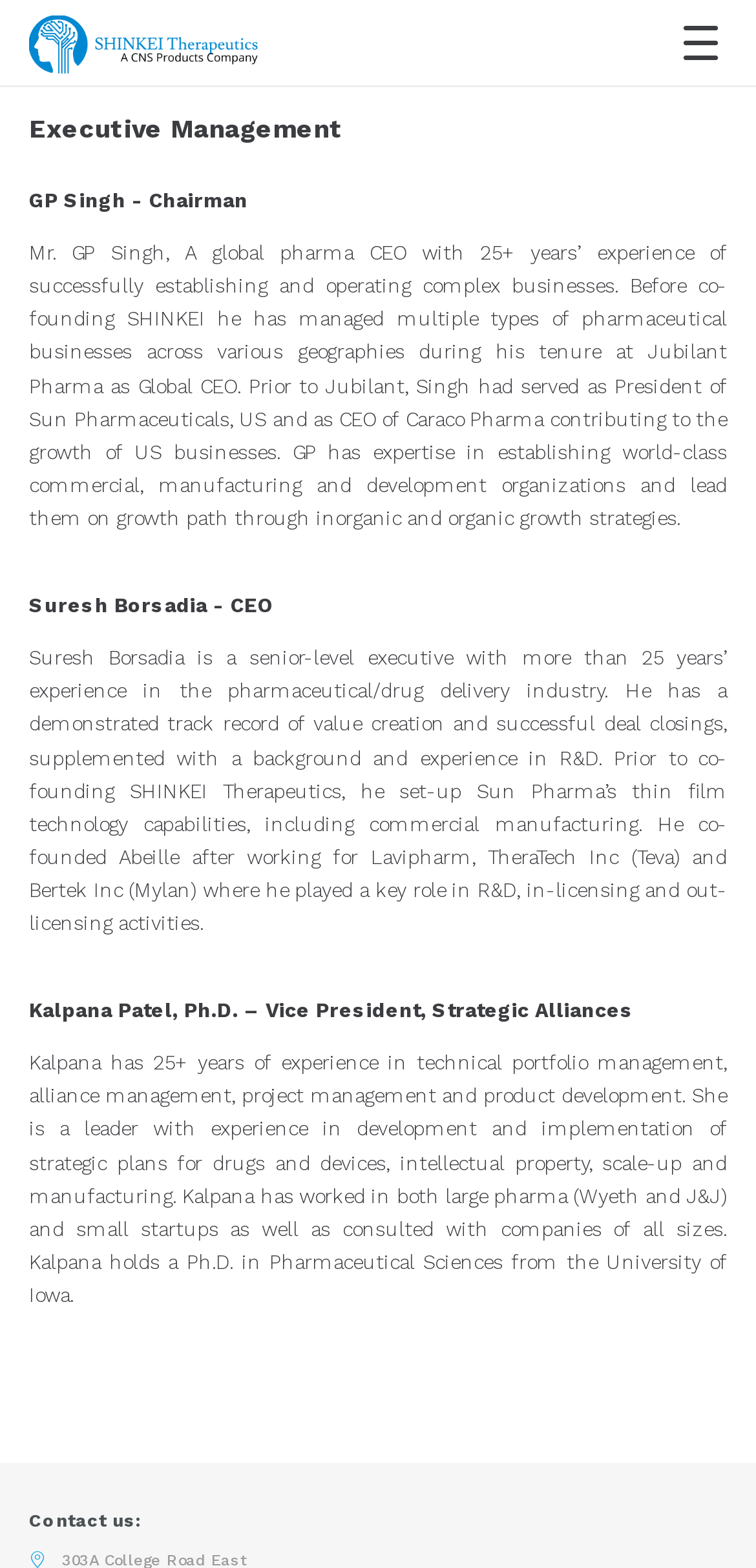Using the given description, provide the bounding box coordinates formatted as (top-left x, top-left y, bottom-right x, bottom-right y), with all values being floating point numbers between 0 and 1. Description: alt="Shinkei"

[0.038, 0.0, 0.34, 0.056]